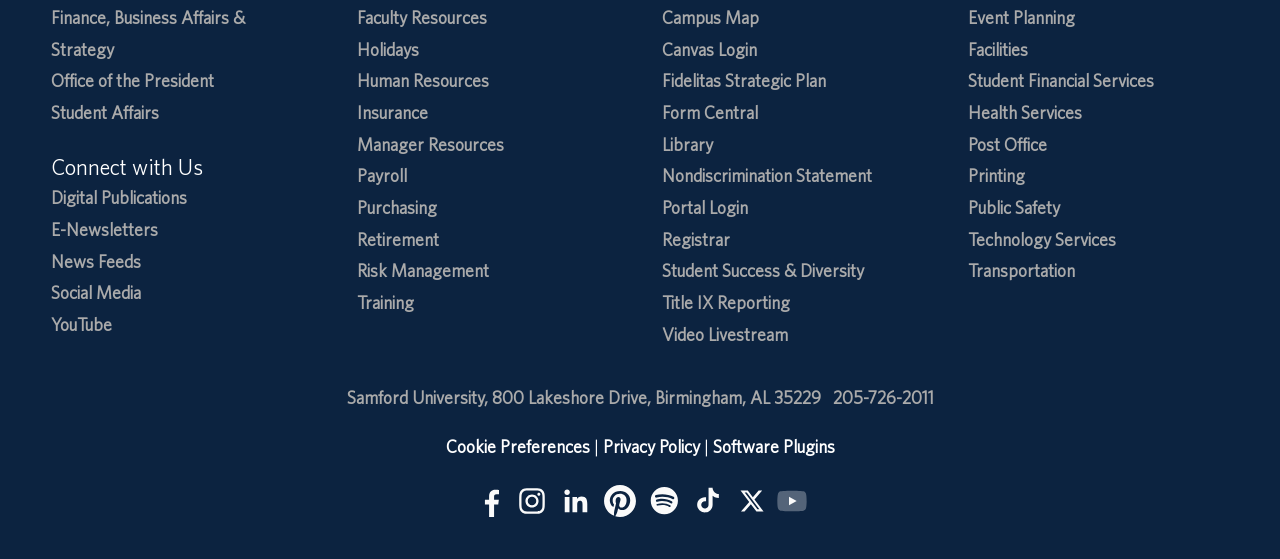Show me the bounding box coordinates of the clickable region to achieve the task as per the instruction: "Search for something".

None